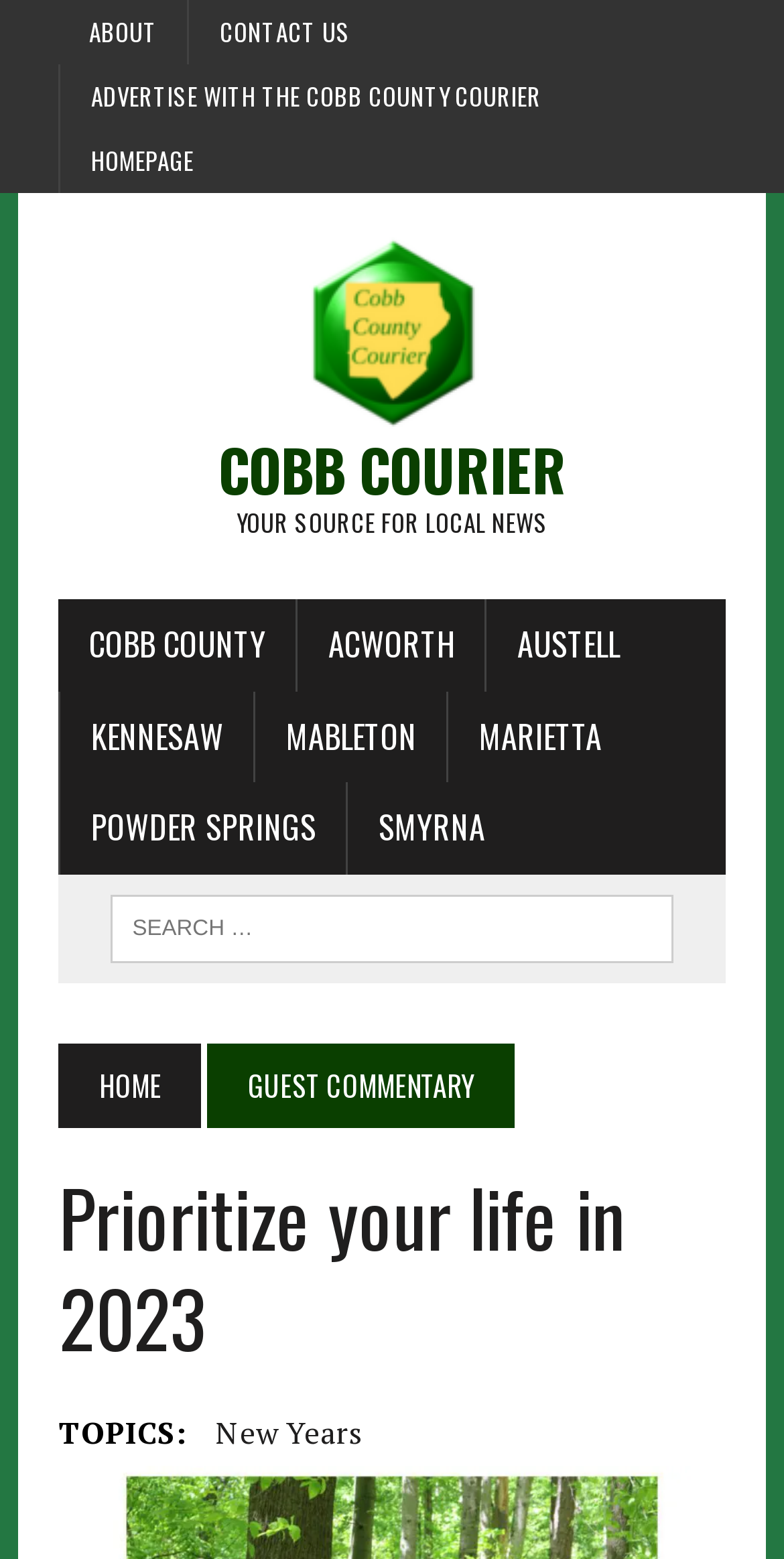Identify the bounding box coordinates of the region I need to click to complete this instruction: "read news about Cobb County".

[0.075, 0.384, 0.378, 0.443]